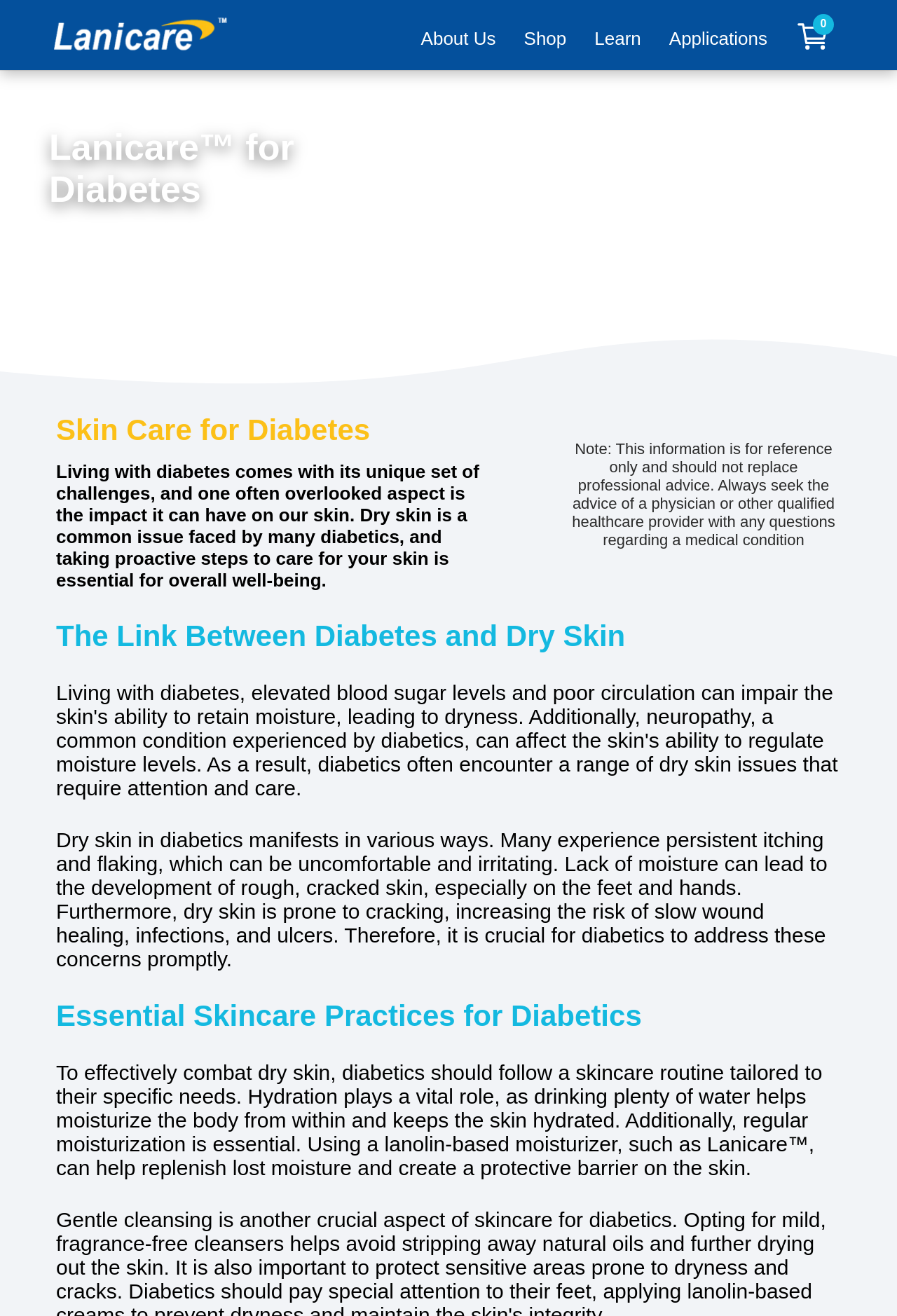Your task is to extract the text of the main heading from the webpage.

Lanicare™ for Diabetes